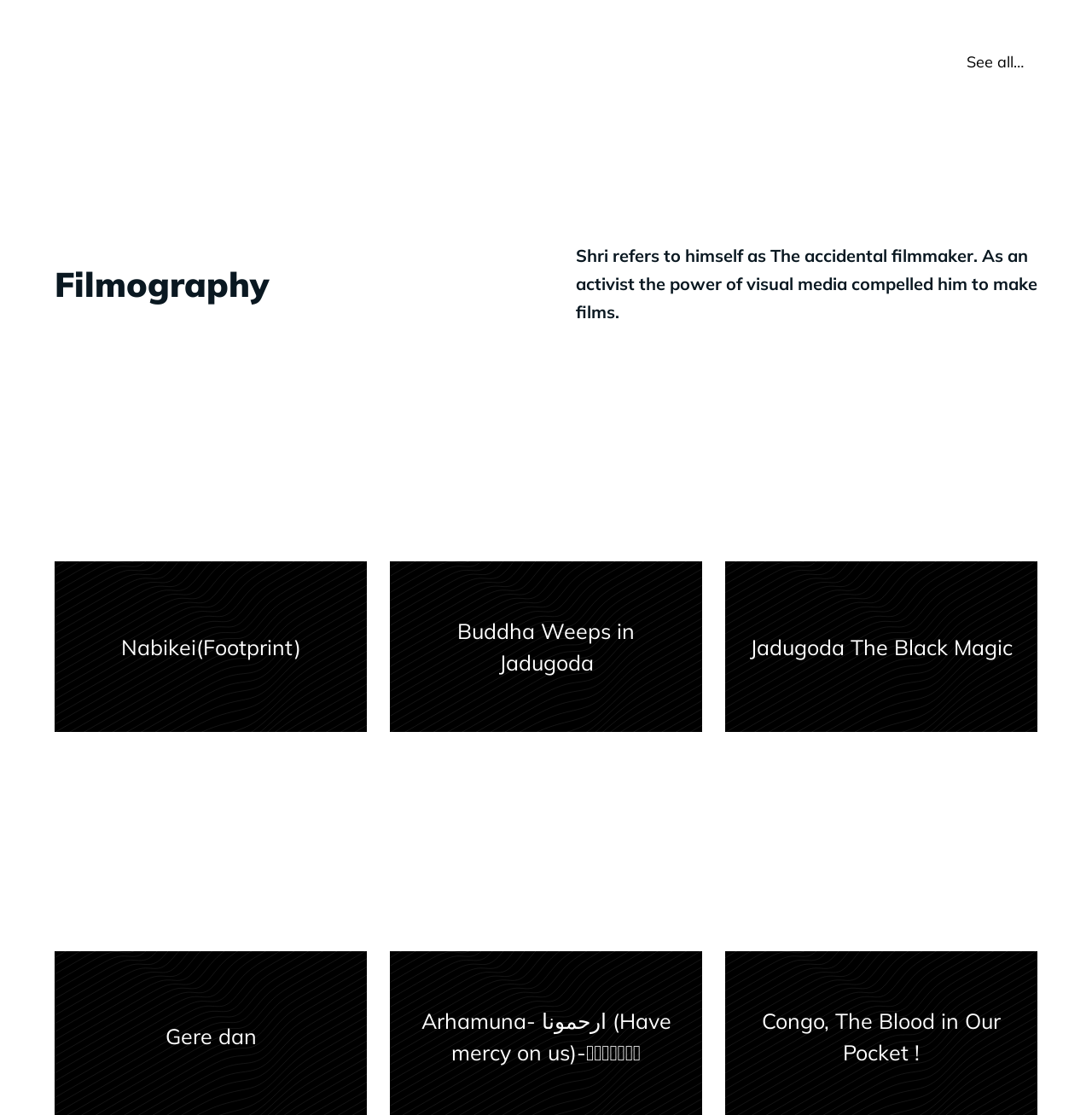Find and specify the bounding box coordinates that correspond to the clickable region for the instruction: "Learn about Congo, The Blood in Our Pocket!".

[0.664, 0.696, 0.95, 0.853]